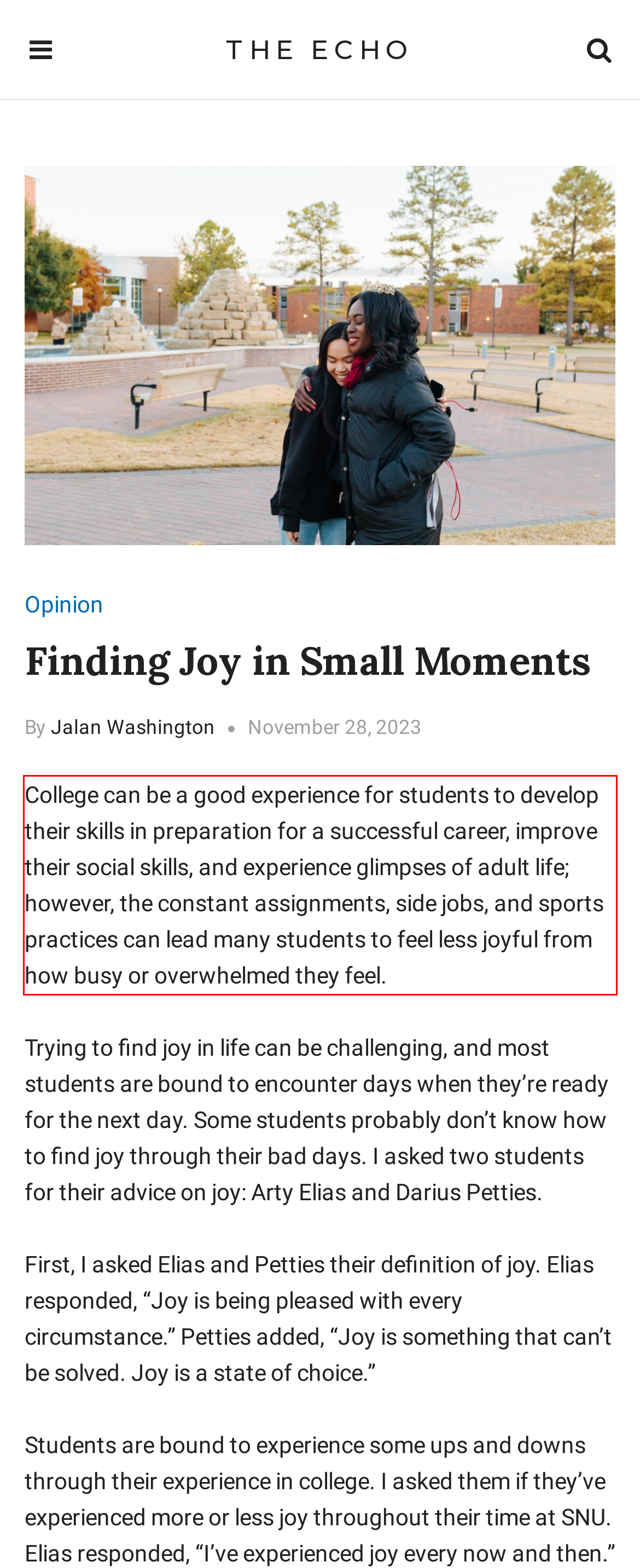Identify the red bounding box in the webpage screenshot and perform OCR to generate the text content enclosed.

College can be a good experience for students to develop their skills in preparation for a successful career, improve their social skills, and experience glimpses of adult life; however, the constant assignments, side jobs, and sports practices can lead many students to feel less joyful from how busy or overwhelmed they feel.